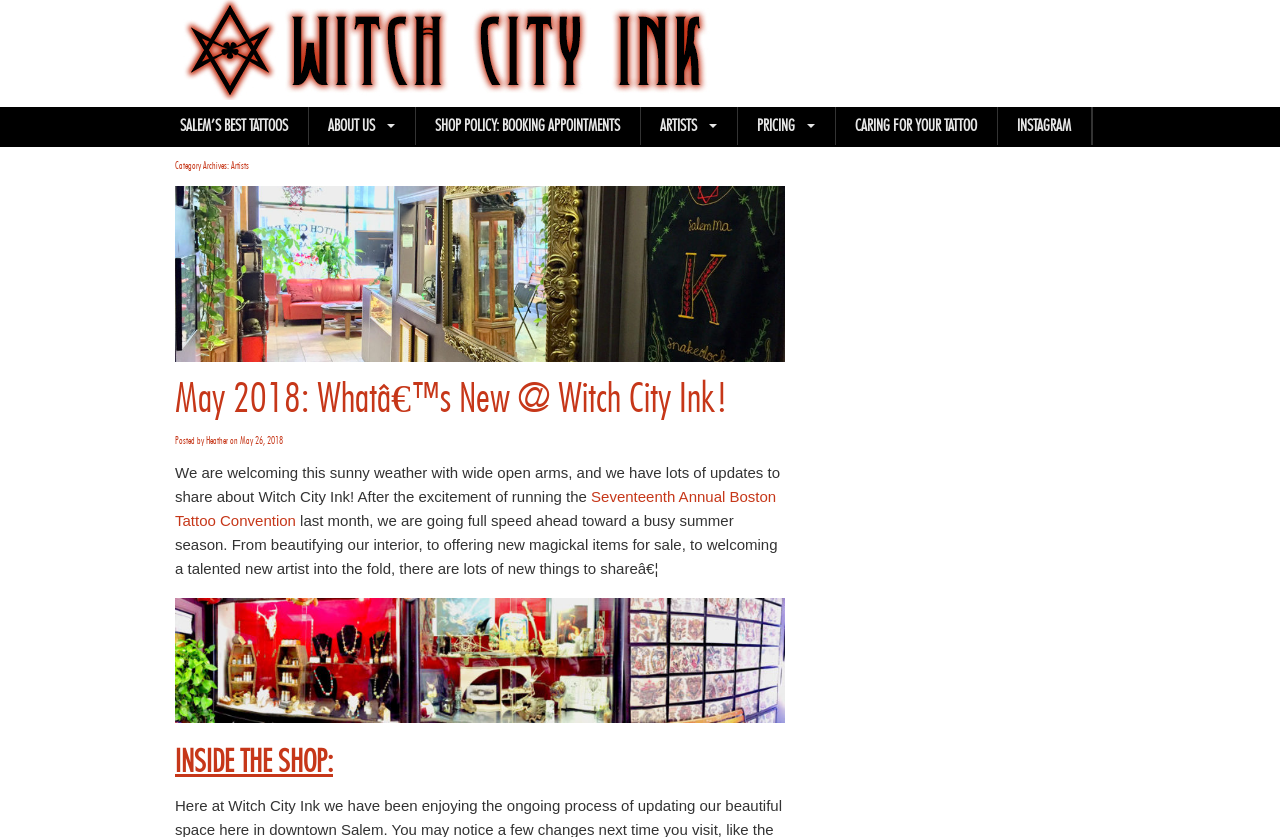Find the bounding box coordinates of the element to click in order to complete the given instruction: "Learn about the Seventeenth Annual Boston Tattoo Convention."

[0.137, 0.583, 0.606, 0.632]